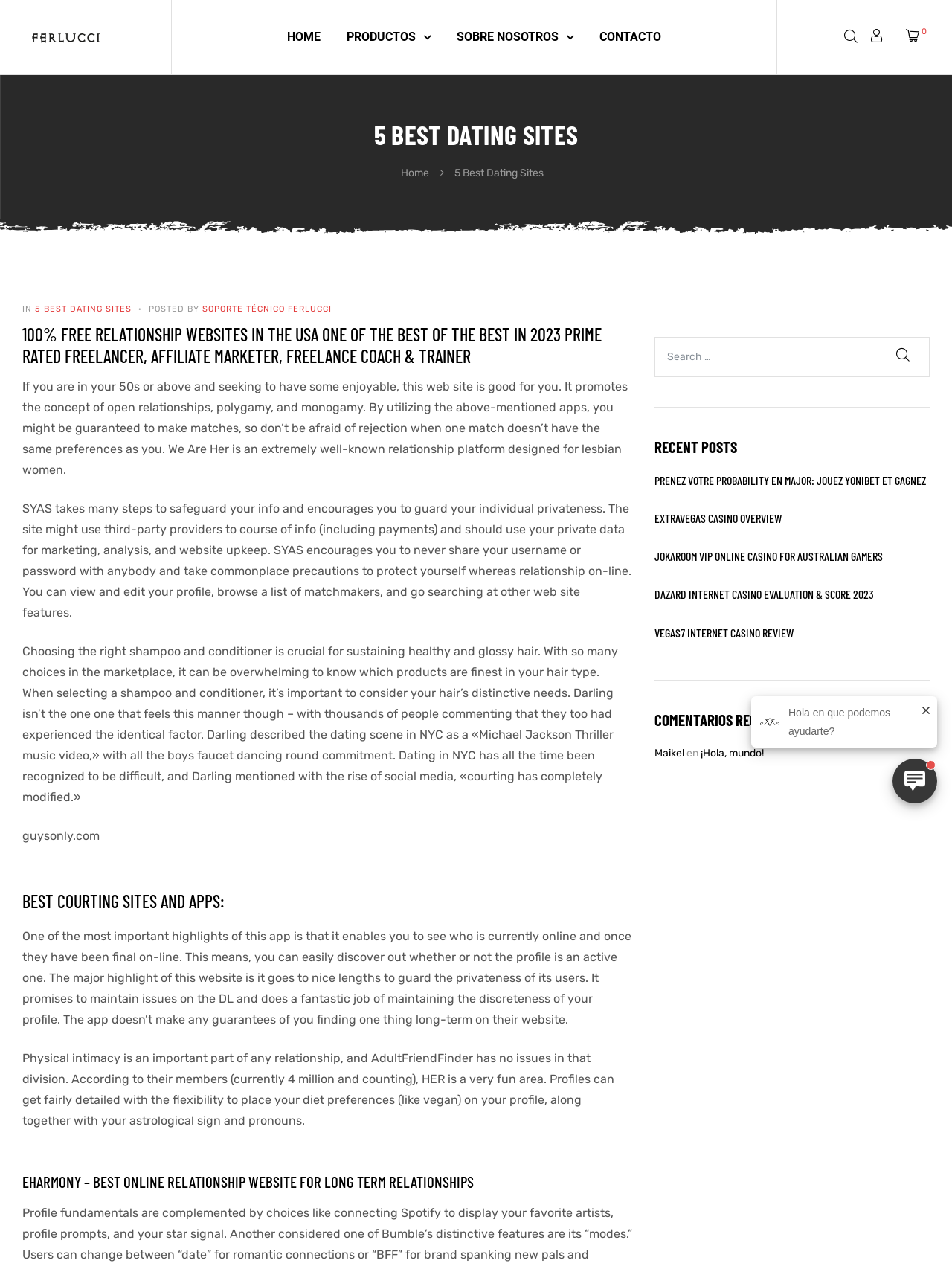Given the element description: "HYPER.ZIP 43821 bytes", predict the bounding box coordinates of this UI element. The coordinates must be four float numbers between 0 and 1, given as [left, top, right, bottom].

None